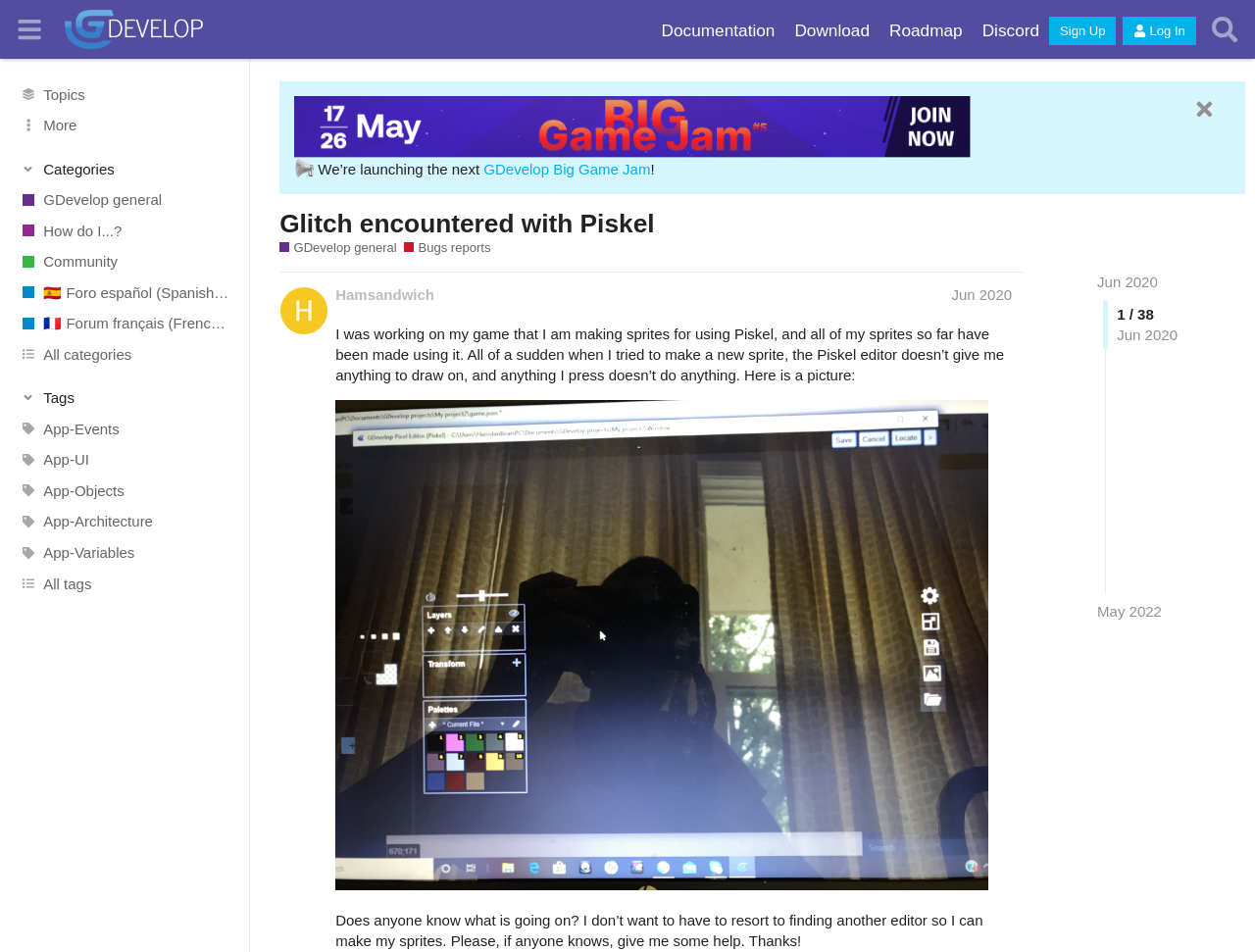Can you determine the bounding box coordinates of the area that needs to be clicked to fulfill the following instruction: "View the 'Glitch encountered with Piskel' topic"?

[0.223, 0.219, 0.915, 0.251]